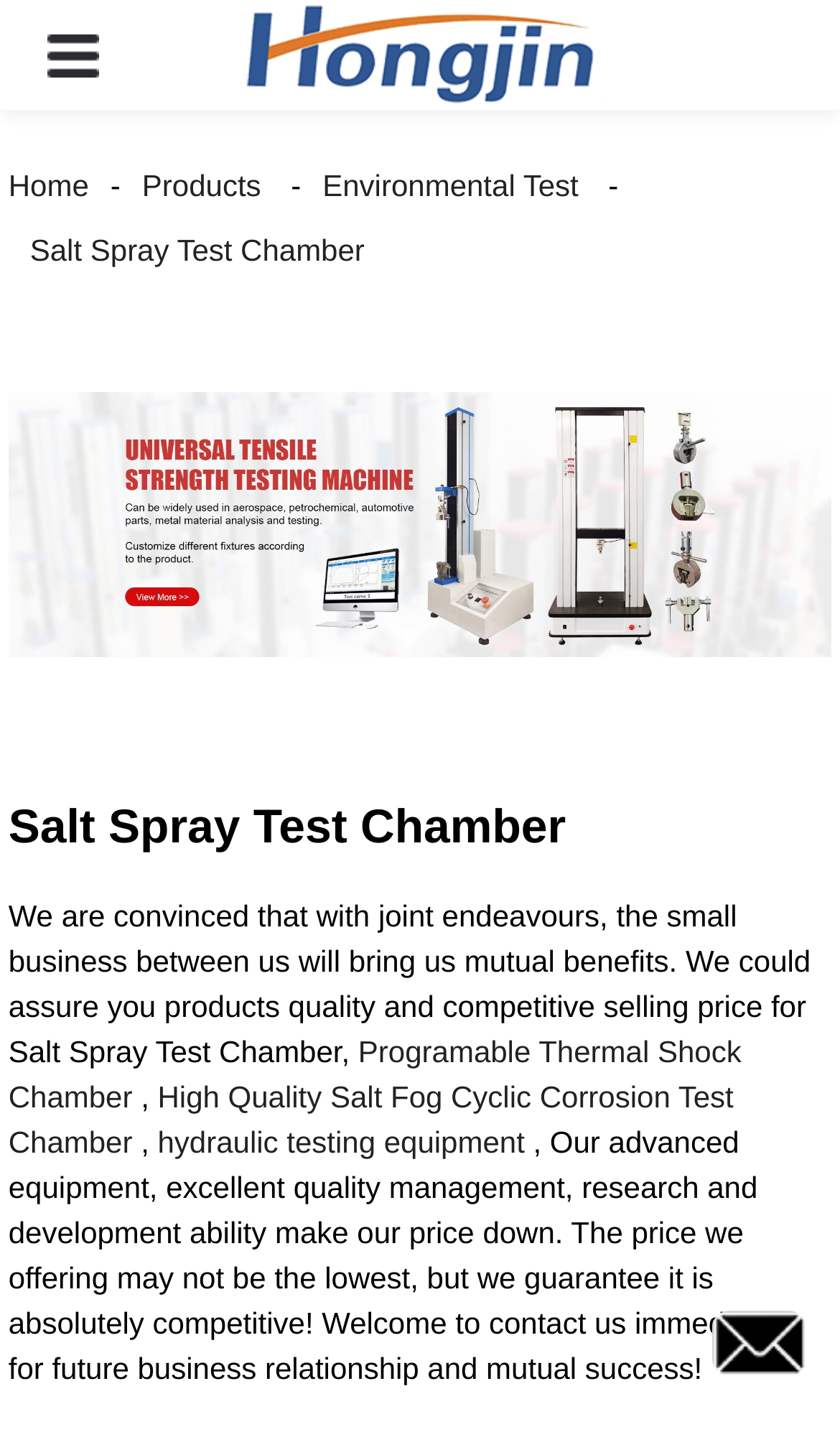Please locate the UI element described by "Products" and provide its bounding box coordinates.

[0.143, 0.115, 0.336, 0.139]